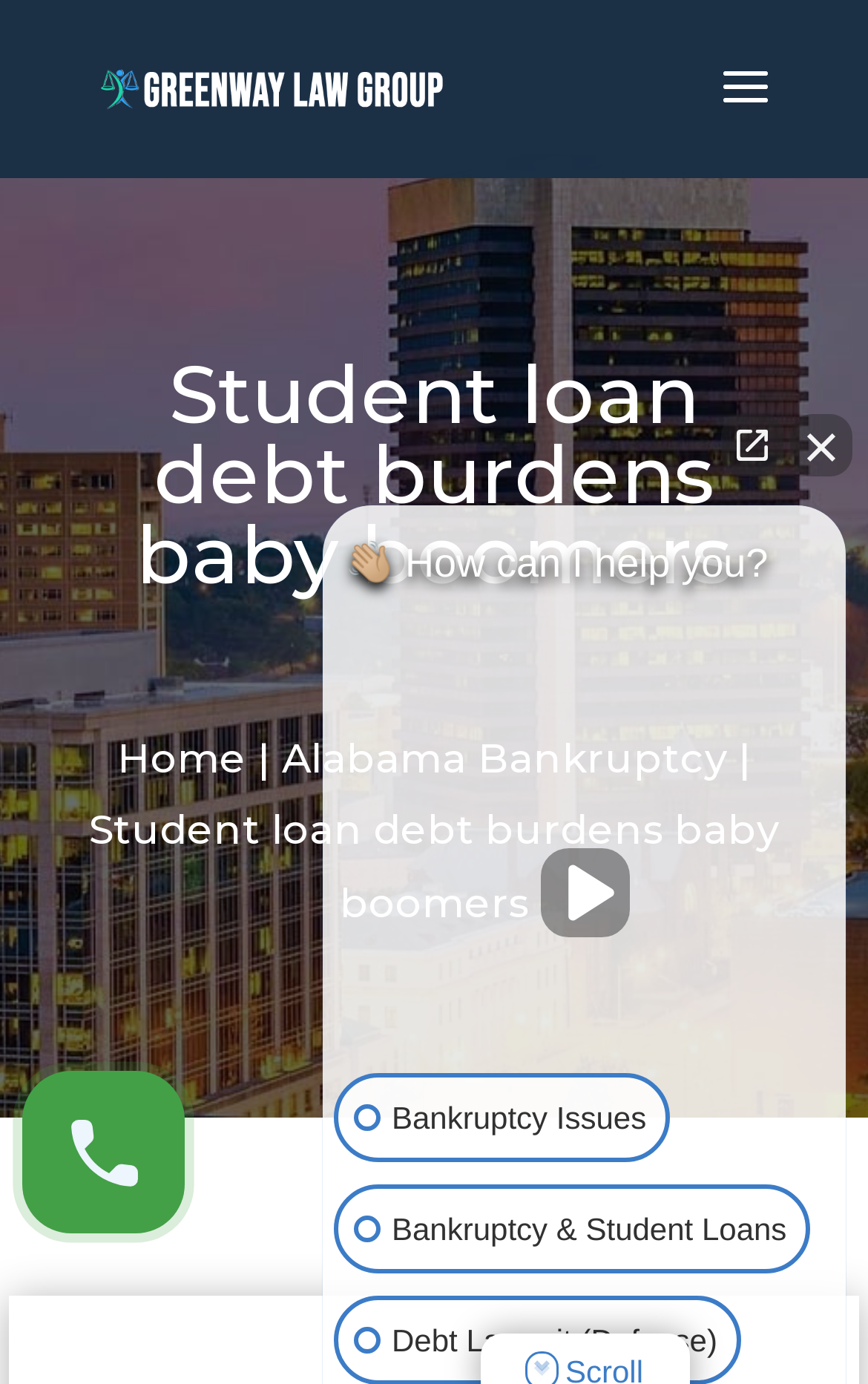Provide a short, one-word or phrase answer to the question below:
What is the purpose of the chat widget?

To help users